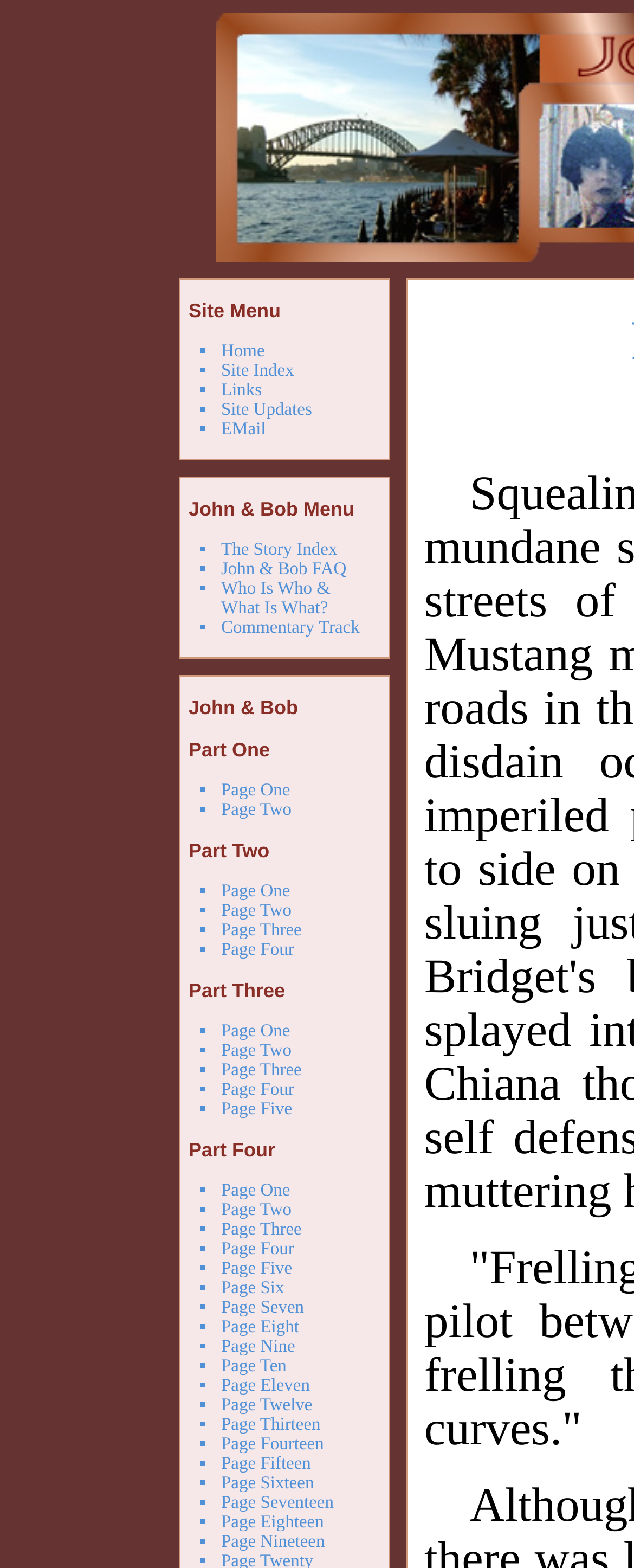Determine the bounding box coordinates for the area that should be clicked to carry out the following instruction: "Discover Project Cargo".

None